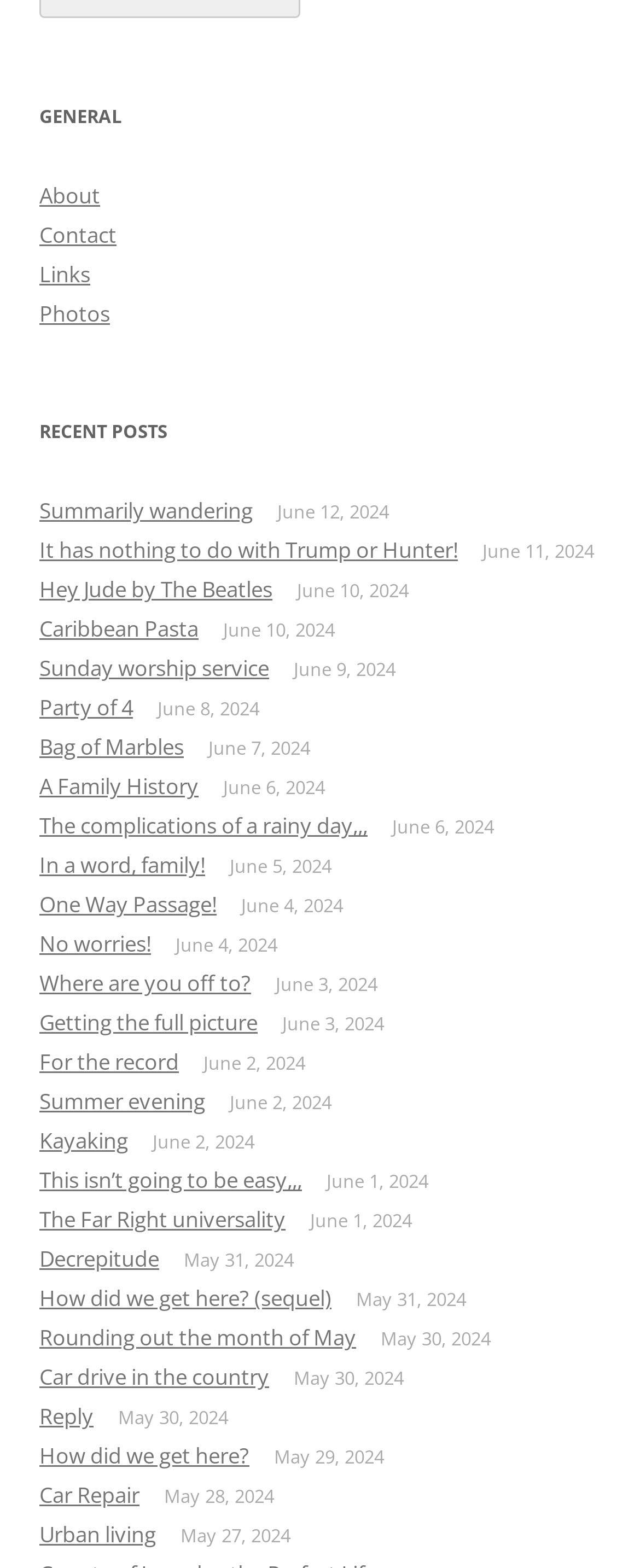How many recent posts are listed?
Based on the screenshot, provide a one-word or short-phrase response.

24